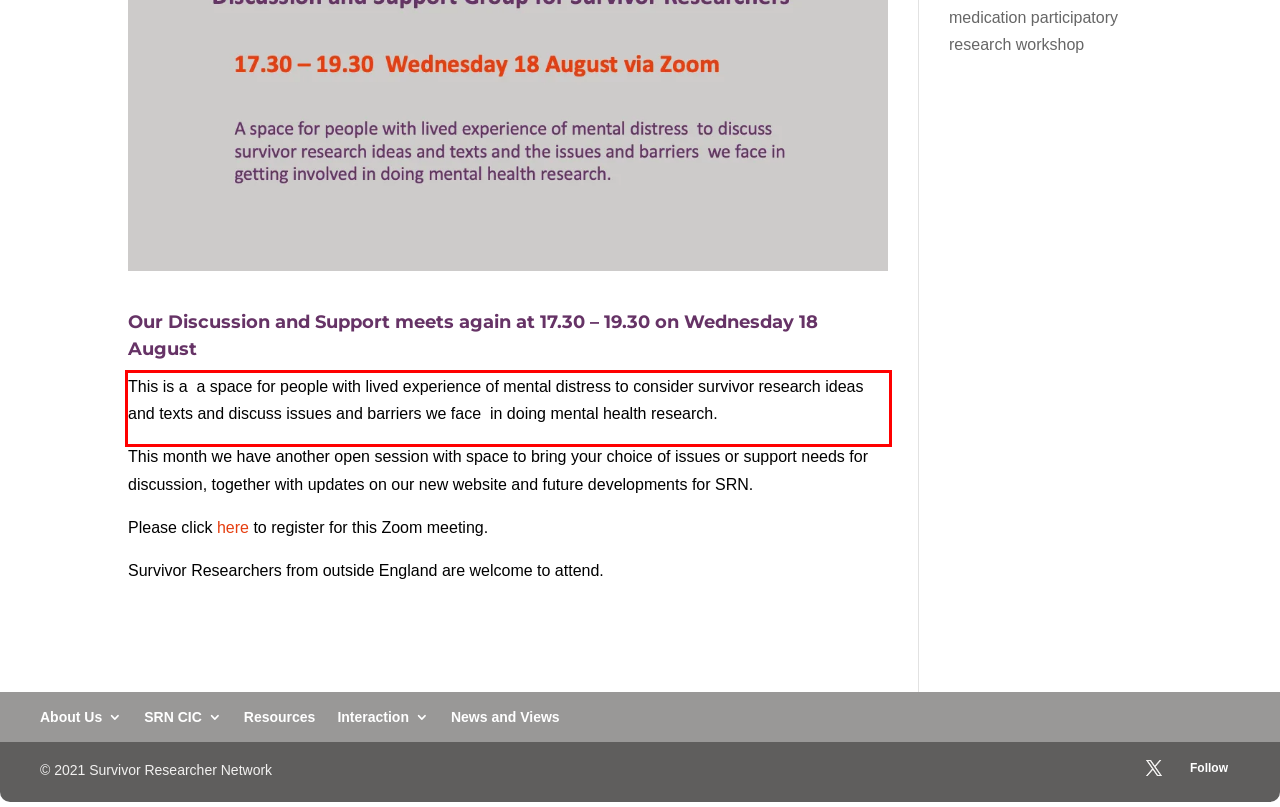You are presented with a screenshot containing a red rectangle. Extract the text found inside this red bounding box.

This is a a space for people with lived experience of mental distress to consider survivor research ideas and texts and discuss issues and barriers we face in doing mental health research.